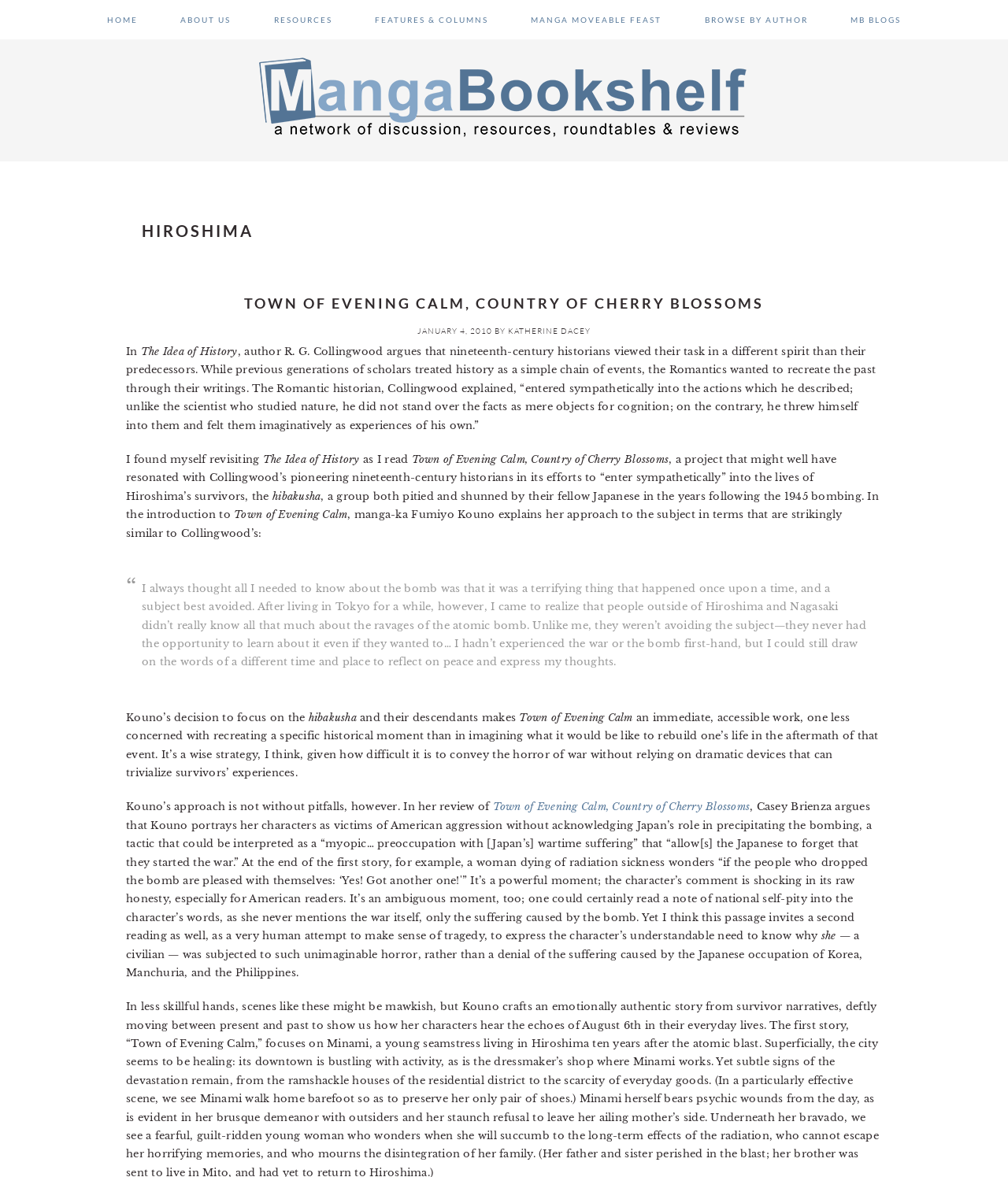Please find the bounding box for the UI component described as follows: "Katherine Dacey".

[0.504, 0.277, 0.586, 0.286]